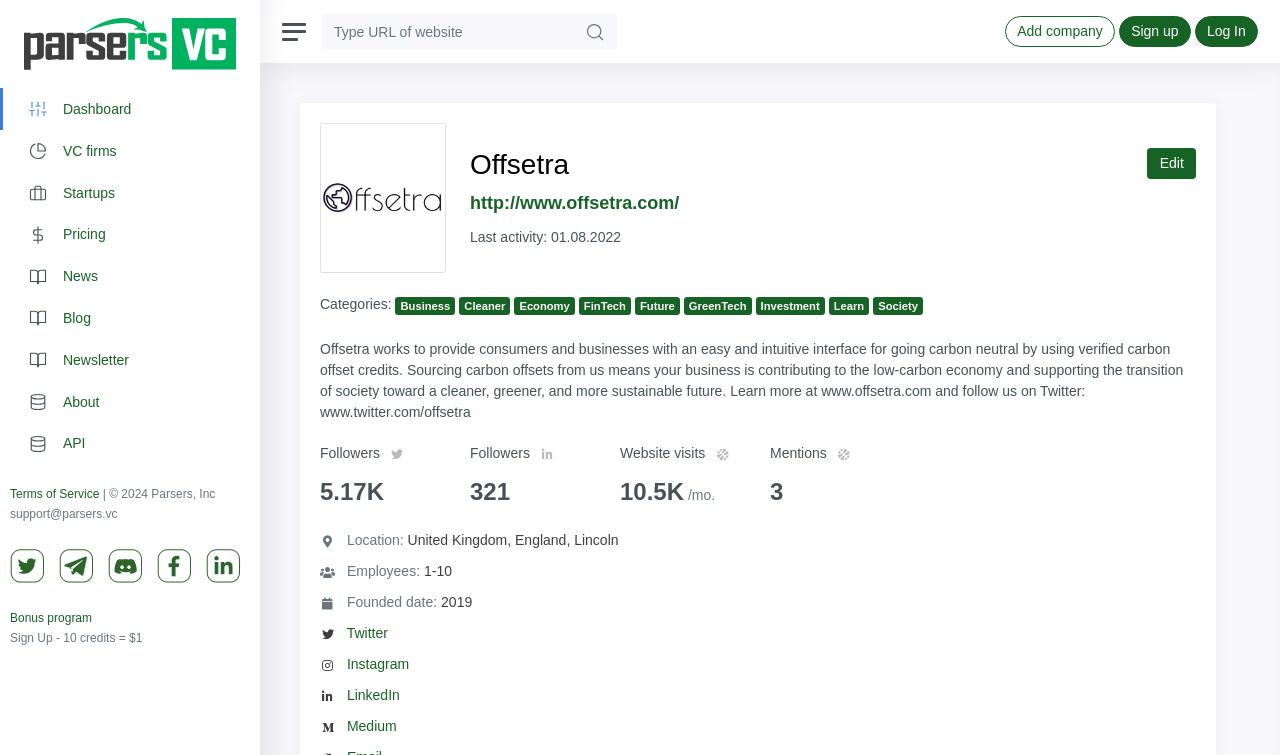How many followers does Offsetra have?
Using the image as a reference, answer with just one word or a short phrase.

5.17K